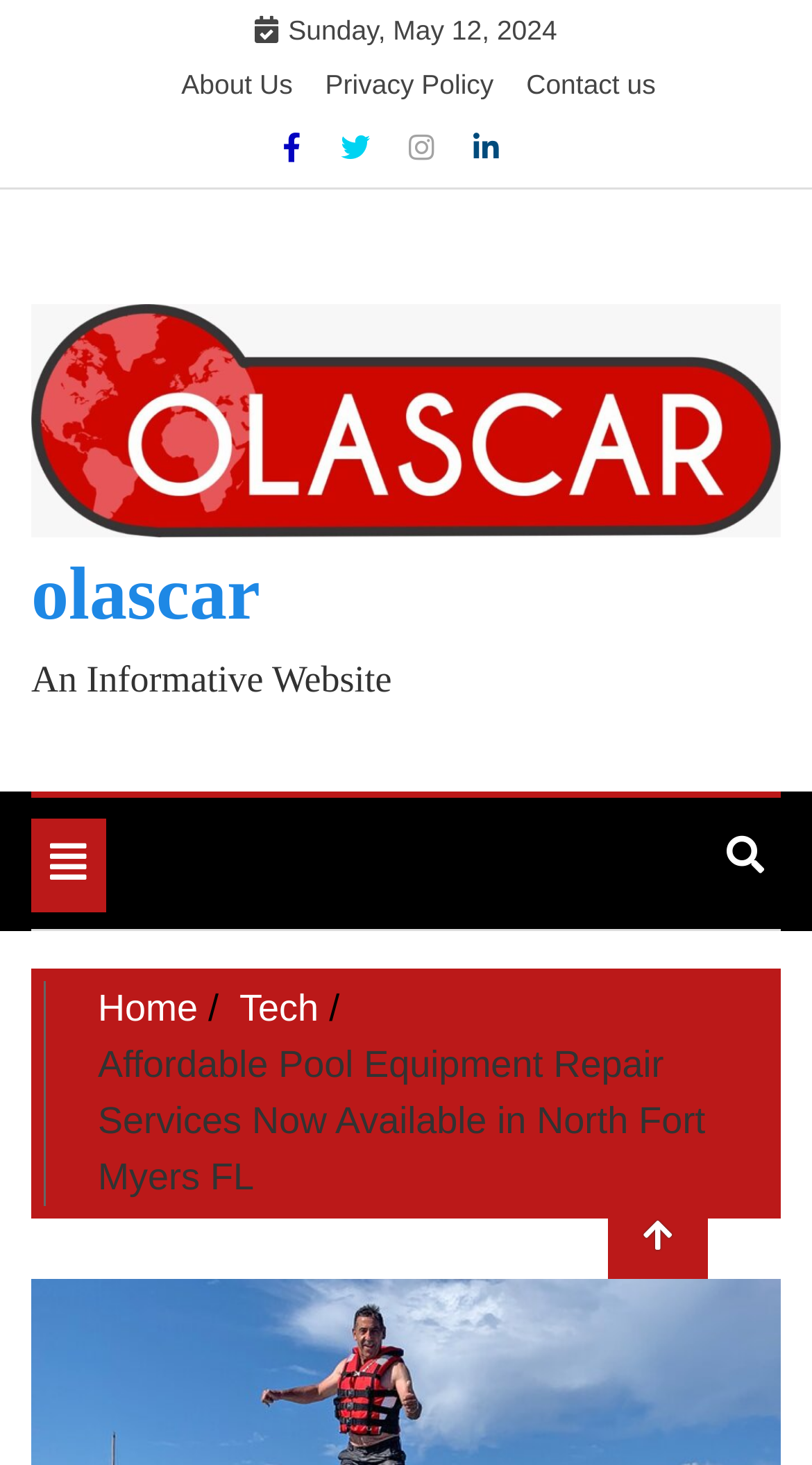Please give a short response to the question using one word or a phrase:
What is the date displayed on the webpage?

Sunday, May 12, 2024